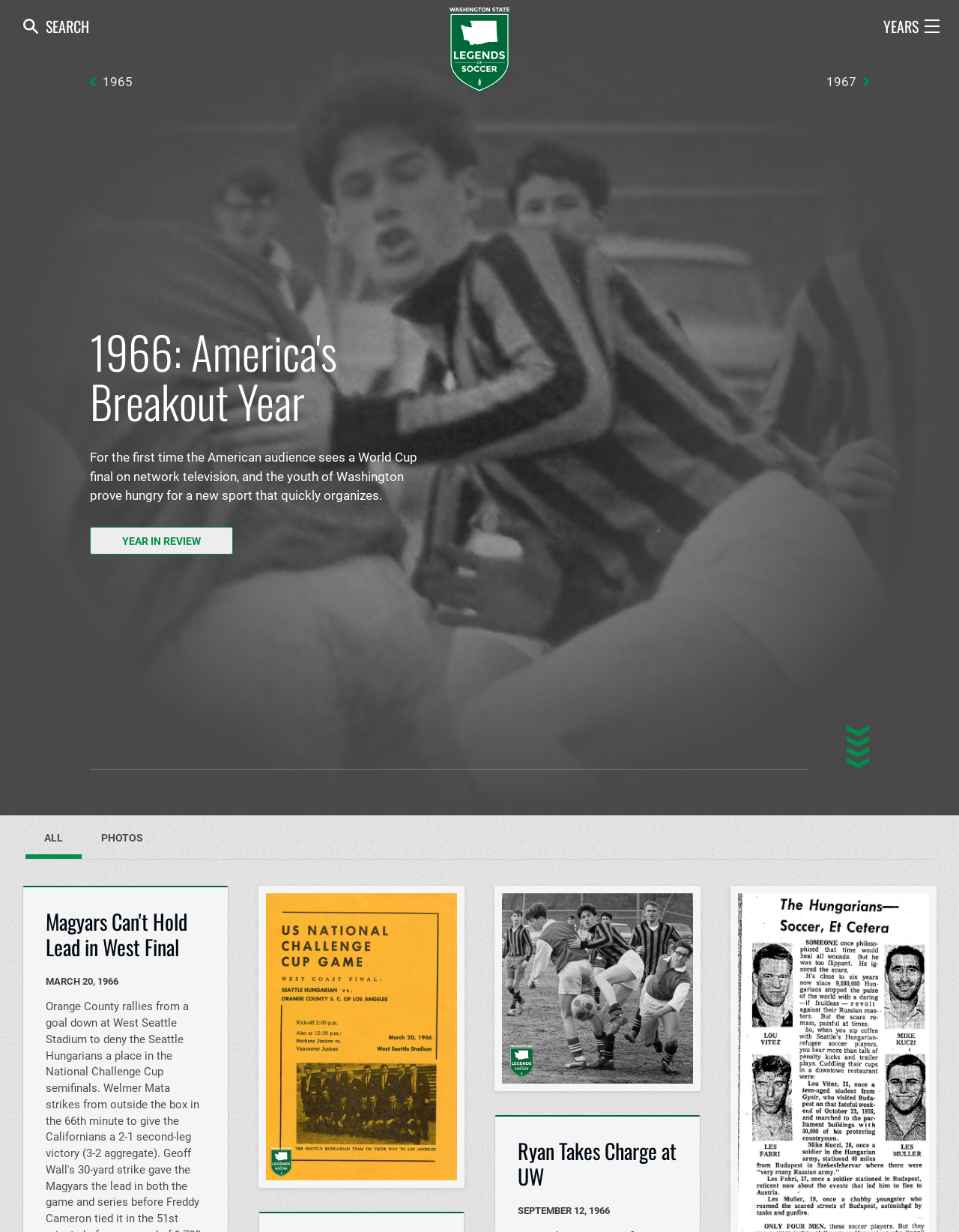Summarize the webpage in an elaborate manner.

The webpage is about "Legends 1966" and appears to be a historical archive or blog post about the year 1966, specifically focusing on the development of soccer in the United States.

At the top of the page, there is a search bar with the text "SEARCH" on the left side, and a link with an image on the right side. Below this, there are three links with images, labeled "1965", "1966", and "1967", which seem to be navigation links to other years.

The main content of the page is divided into sections. The first section has a heading "1966: America's Breakout Year" and a paragraph of text describing how the American audience saw a World Cup final on network television for the first time and how the youth of Washington became interested in soccer. Below this, there is a subheading "YEAR IN REVIEW".

On the right side of the page, there are three static text elements, "ALL", "PHOTOS", and a date "MARCH 20, 1966". Below these, there are two links with images, one describing a game program for a soccer match and the other showing youth from Bellevue and Tacoma meeting in Washington Youth Soccer action.

At the bottom of the page, there are two more static text elements, "Ryan Takes Charge at UW" and a date "SEPTEMBER 12, 1966".